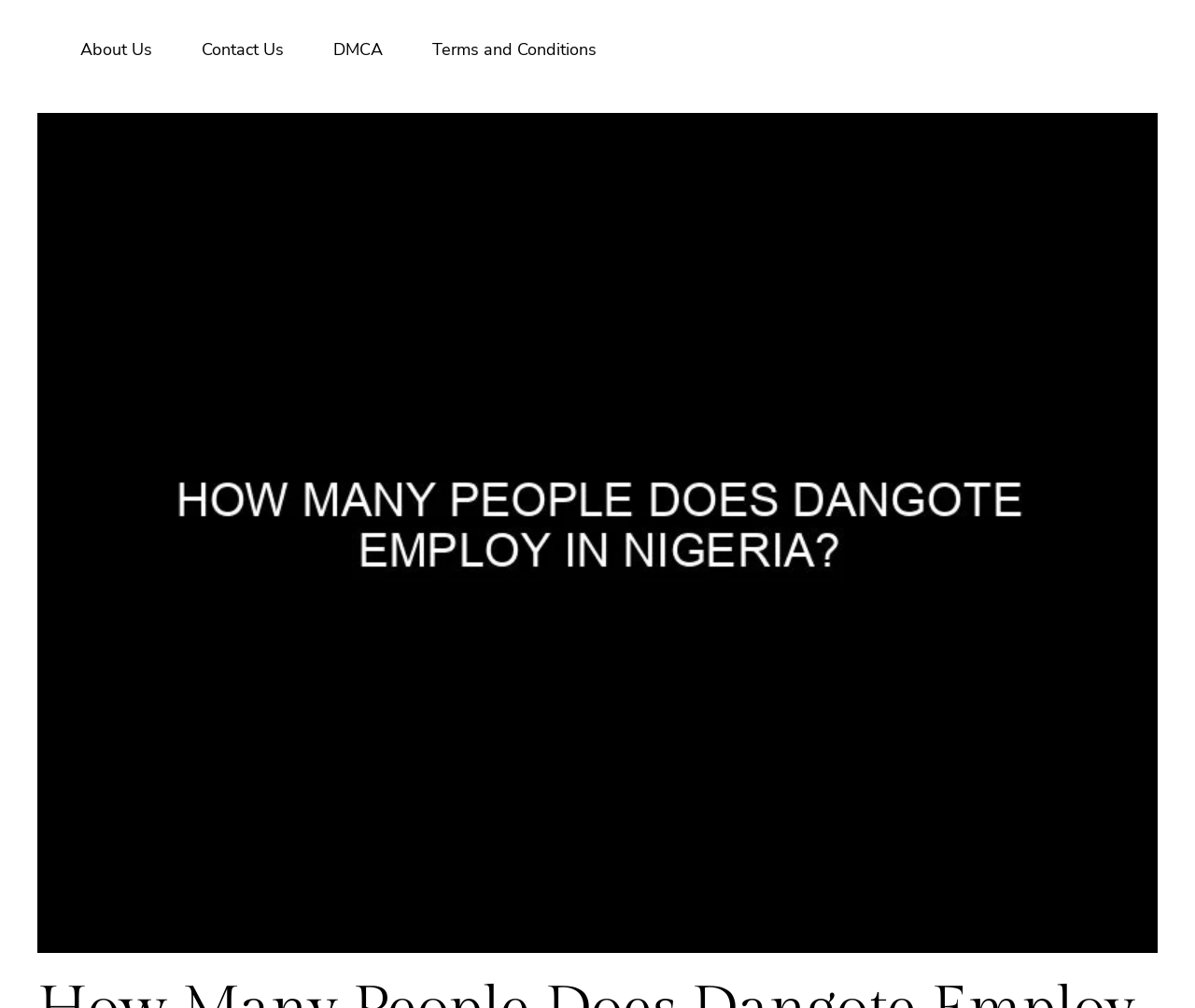What is the main heading of this webpage? Please extract and provide it.

Gov And Business Journal